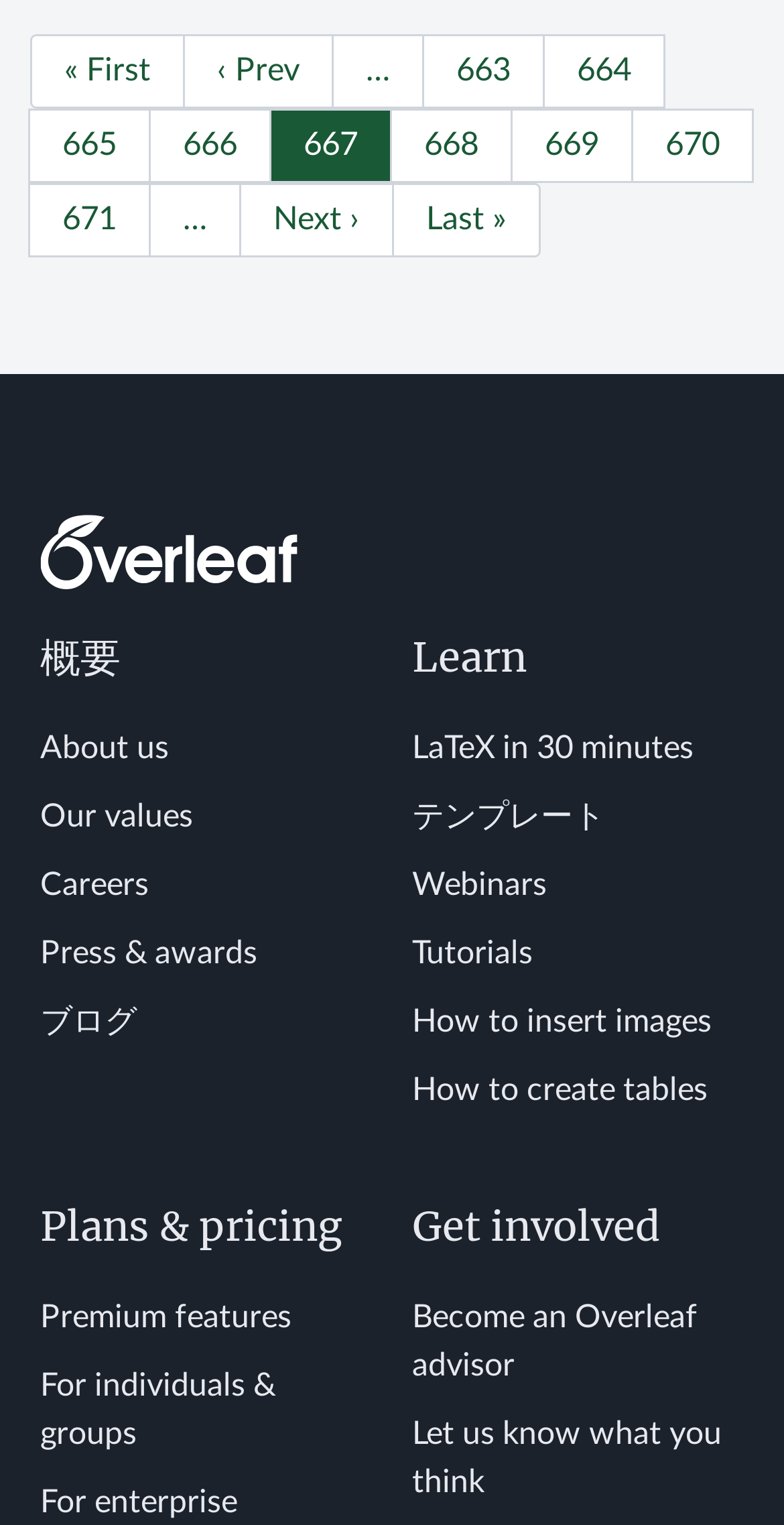Please identify the coordinates of the bounding box that should be clicked to fulfill this instruction: "View premium features".

[0.051, 0.854, 0.372, 0.875]